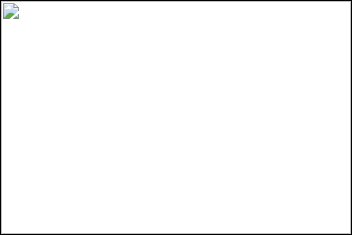Offer a comprehensive description of the image.

The image associated with this caption features the renowned Besh Steakhouse, an acclaimed dining establishment located in the heart of the French Quarter. This sophisticated venue is celebrated for its exquisite culinary offerings and elegant ambiance, making it a popular destination for both locals and tourists seeking a memorable dining experience. Besh Steakhouse is known for its commitment to quality ingredients and innovative dishes, reflecting the rich culinary traditions of New Orleans. Guests can expect a warm atmosphere complemented by exceptional service, providing an ideal setting for special occasions or a delightful meal out.